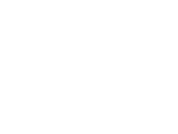Write a descriptive caption for the image, covering all notable aspects.

The image features a prominent figure in the mortgage industry, identified as Jason Scott, who is an Edmonton Mortgage Broker. He is depicted in a professional setting, where he is engaged in a discussion about Federal changes to mortgage lending on the CBC Radio Active program. This moment underscores his role as an expert in providing insights and guidance related to mortgage options, demonstrating his commitment to educating clients on significant industry updates. The discussion he partakes in emphasizes the importance of understanding evolving mortgage policies and their implications for consumers, reinforcing his position as a knowledgeable and client-oriented broker in Edmonton, Alberta.